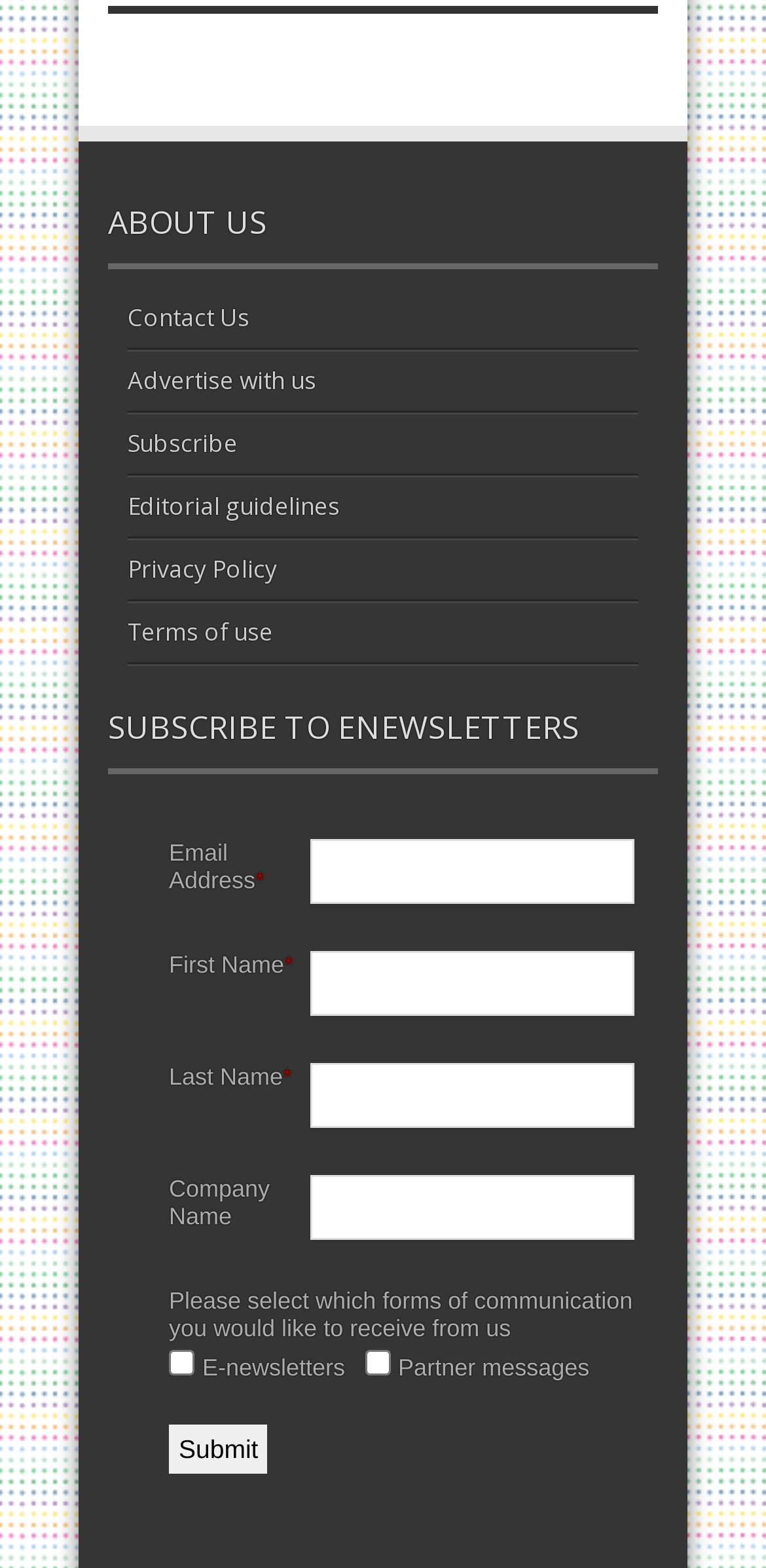What happens when the 'Submit' button is clicked?
Please analyze the image and answer the question with as much detail as possible.

The 'Submit' button is located at the bottom of the 'SUBSCRIBE TO ENEWSLETTERS' section, and is likely used to submit the user's subscription information, including their email address, name, and selected forms of communication.